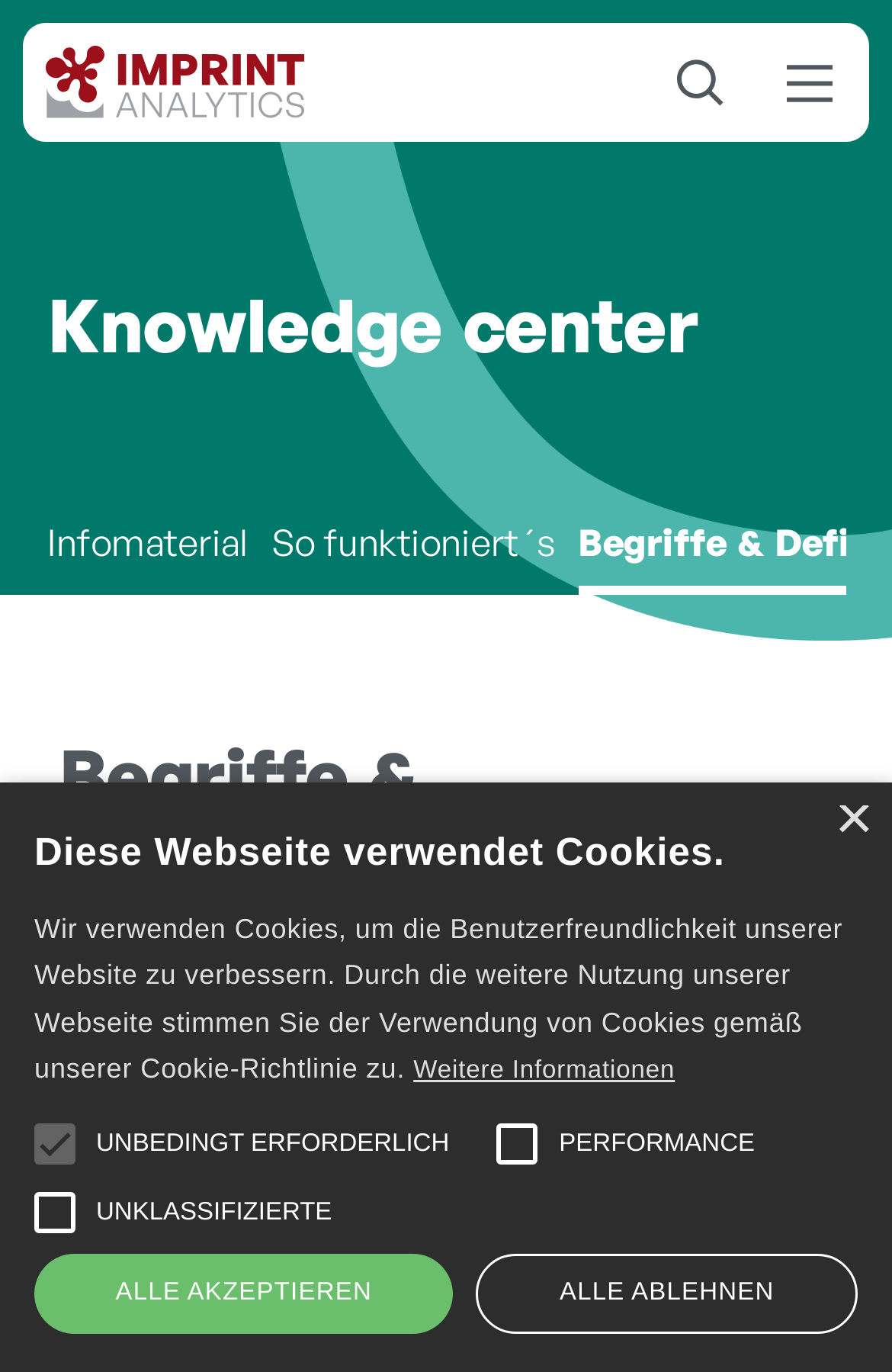Pinpoint the bounding box coordinates of the area that should be clicked to complete the following instruction: "Click on the 'Close' button". The coordinates must be given as four float numbers between 0 and 1, i.e., [left, top, right, bottom].

[0.936, 0.587, 0.974, 0.612]